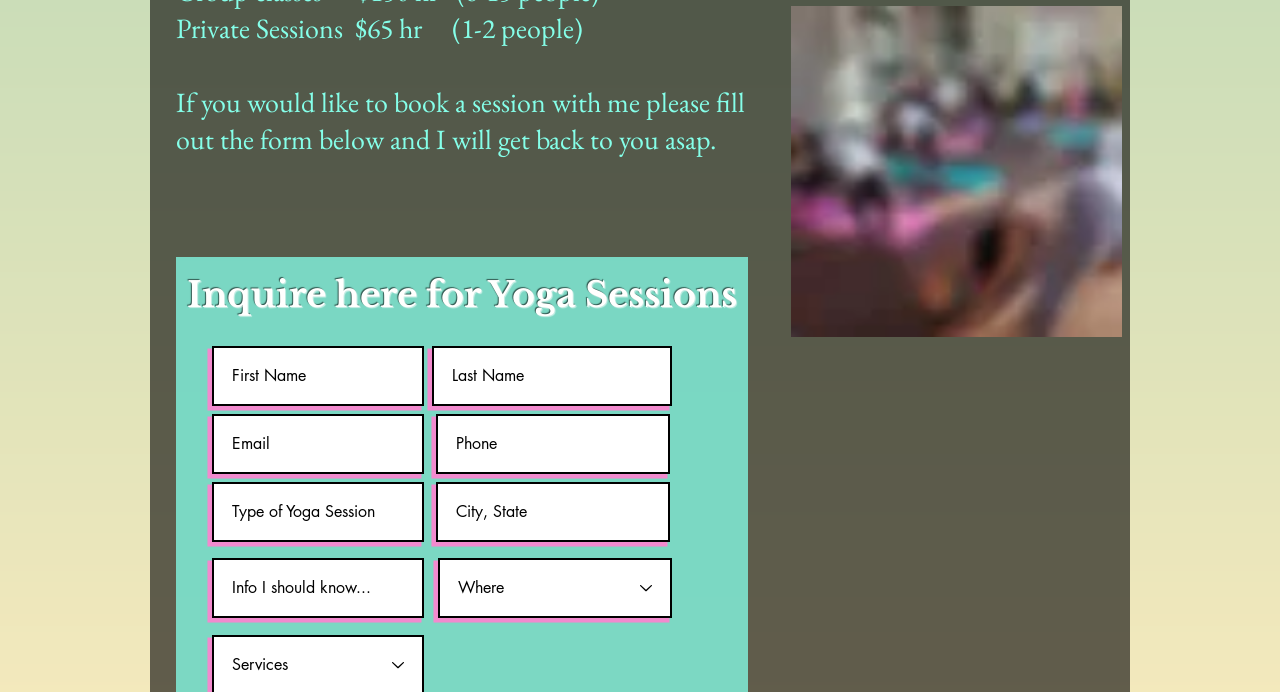What is the purpose of the form on the page?
Use the information from the screenshot to give a comprehensive response to the question.

The heading element above the form states 'If you would like to book a session with me please fill out the form below and I will get back to you asap.' This suggests that the purpose of the form is to book a yoga session with the instructor.